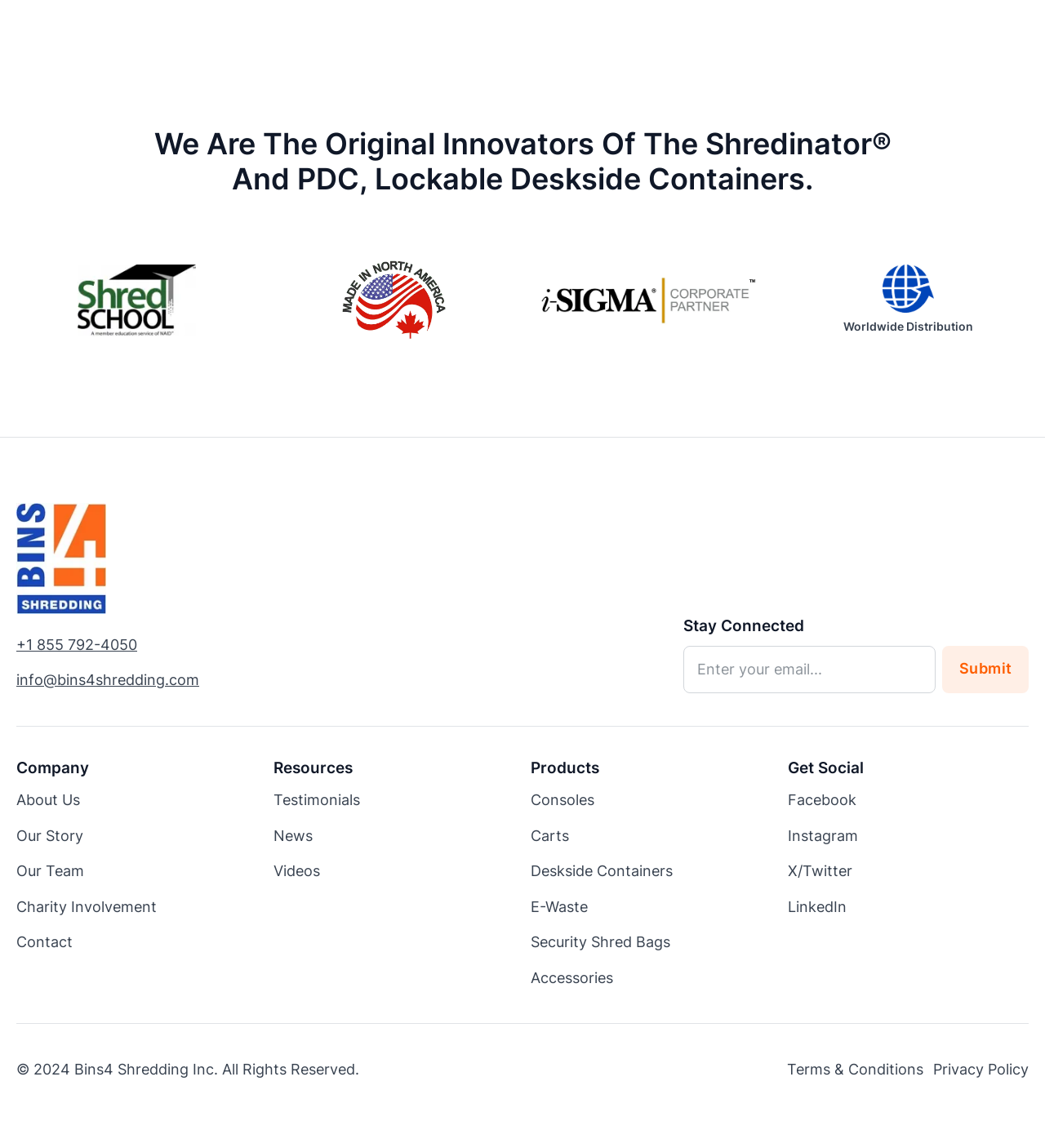Please specify the bounding box coordinates in the format (top-left x, top-left y, bottom-right x, bottom-right y), with values ranging from 0 to 1. Identify the bounding box for the UI component described as follows: Submit

[0.902, 0.562, 0.984, 0.604]